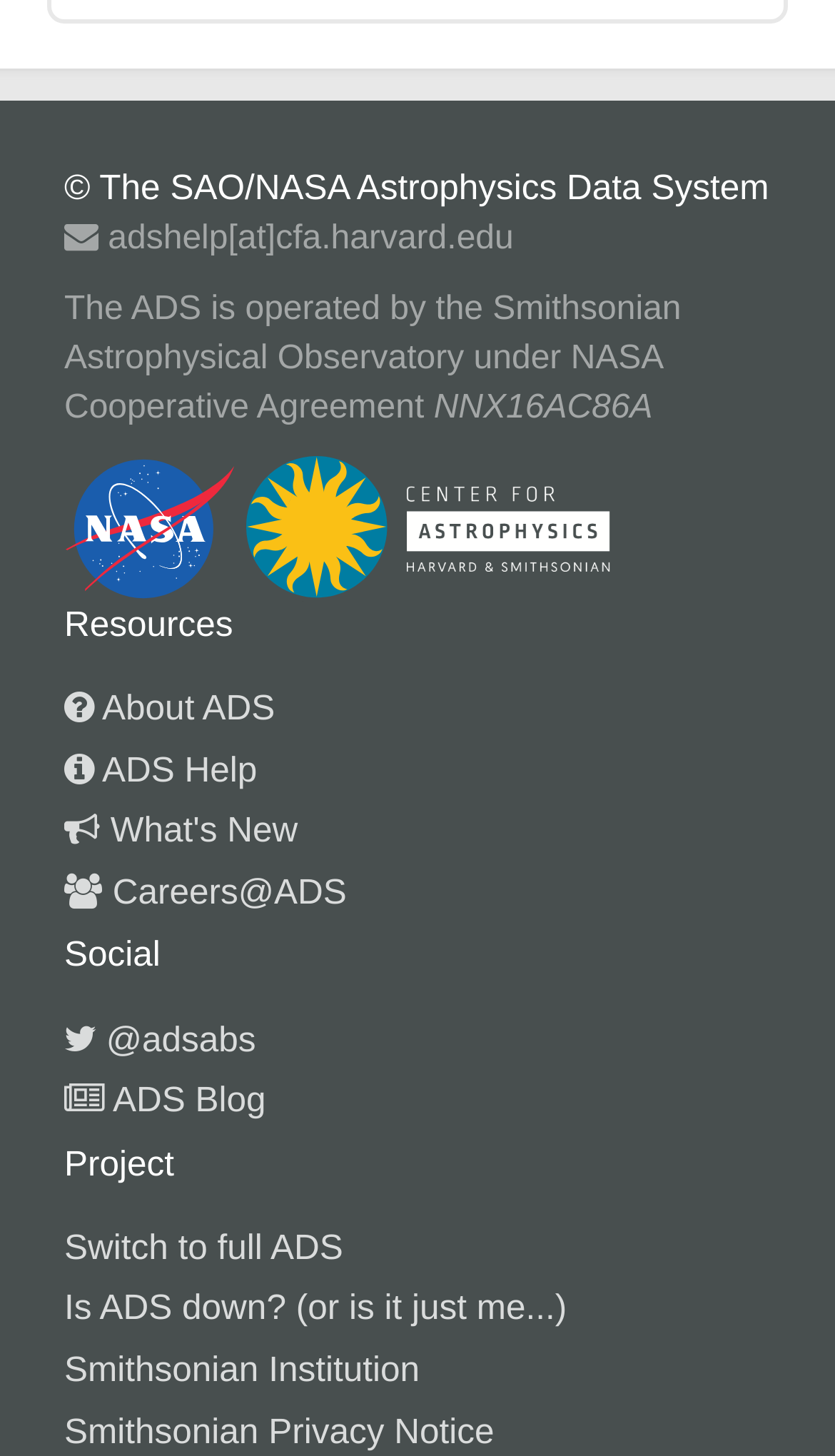Please identify the bounding box coordinates of the clickable area that will allow you to execute the instruction: "View ADS Blog".

[0.077, 0.743, 0.319, 0.769]